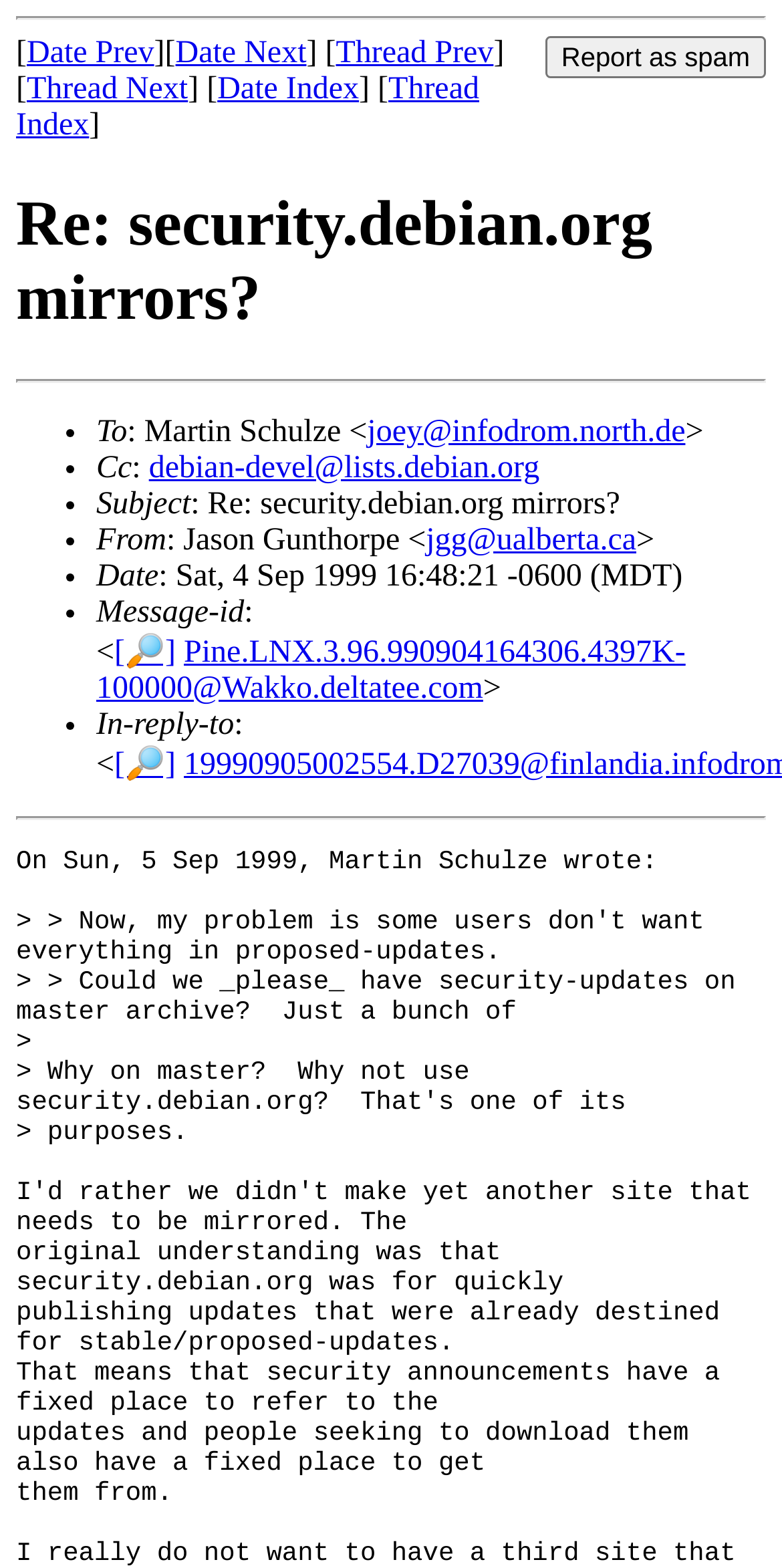Identify the bounding box coordinates for the UI element described as: "60 days". The coordinates should be provided as four floats between 0 and 1: [left, top, right, bottom].

None